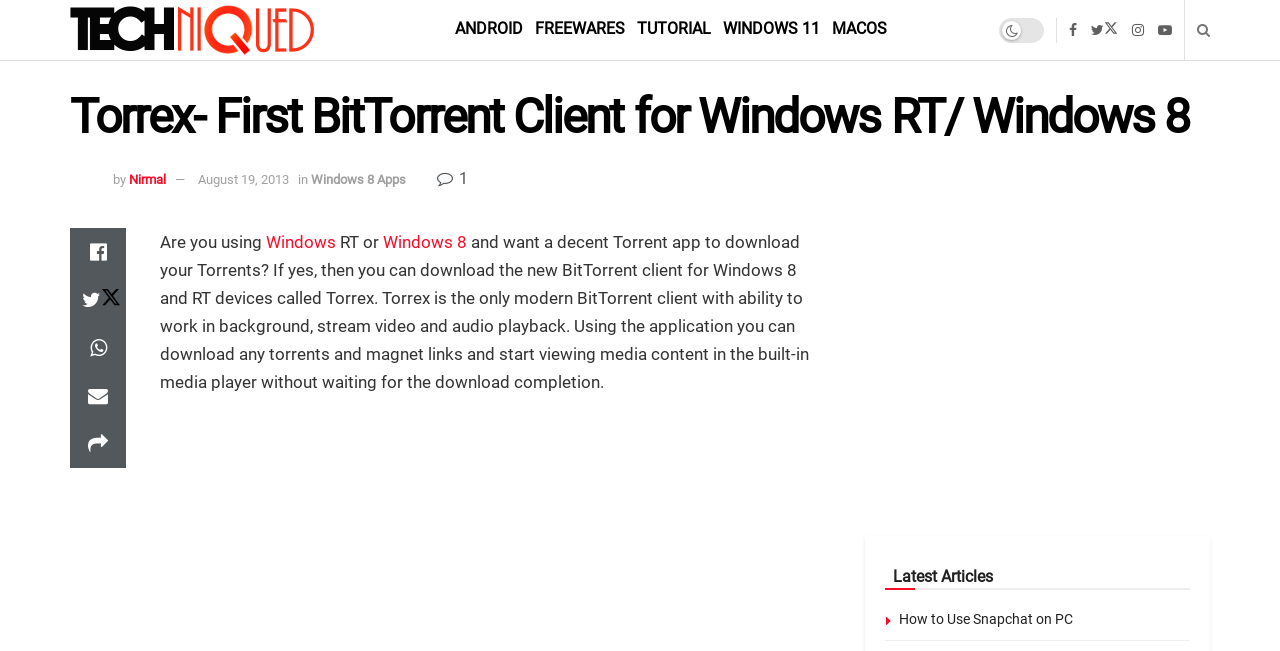Identify the bounding box coordinates for the element you need to click to achieve the following task: "Read the latest article about How to Use Snapchat on PC". Provide the bounding box coordinates as four float numbers between 0 and 1, in the form [left, top, right, bottom].

[0.702, 0.939, 0.838, 0.963]